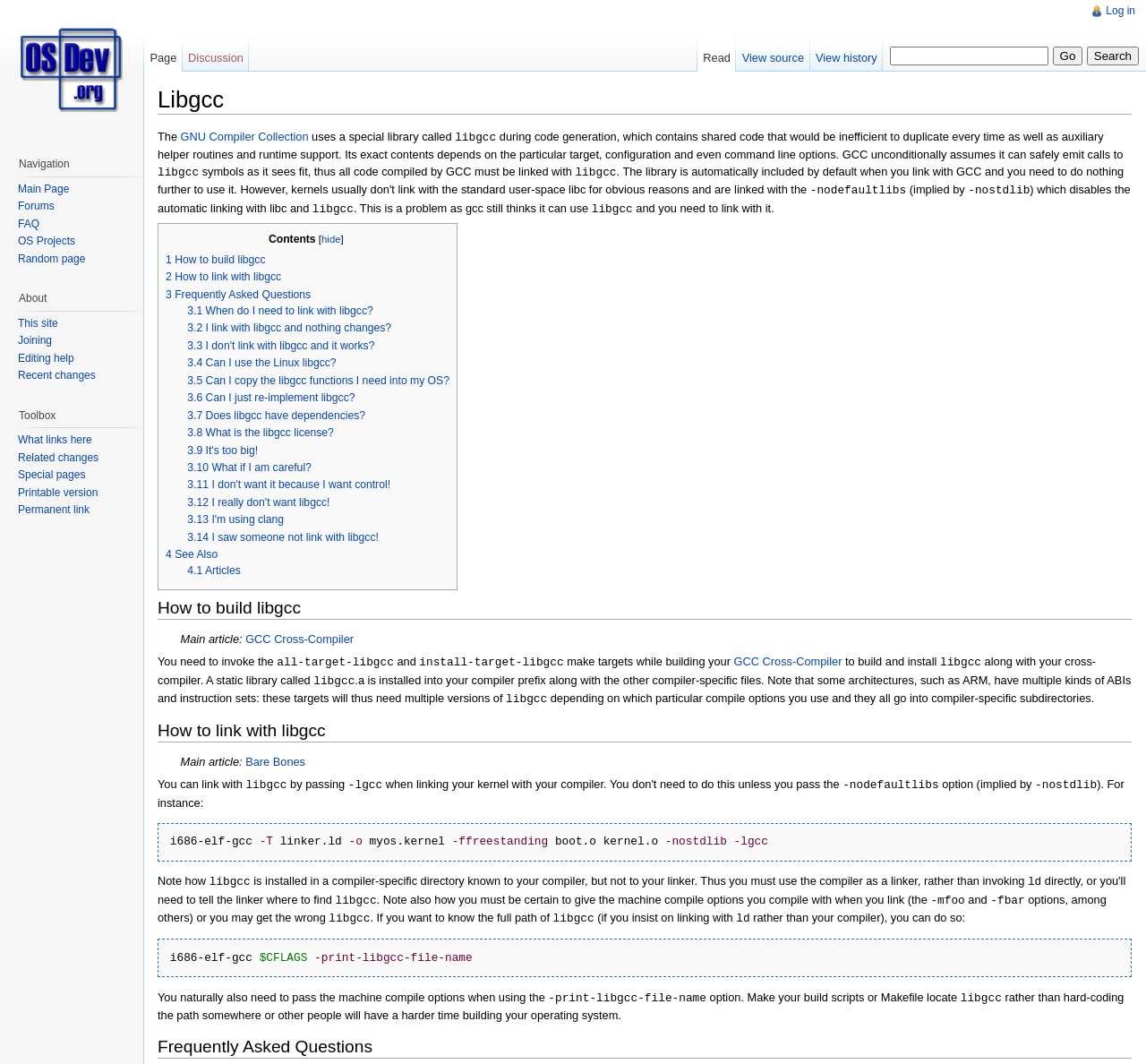Identify the bounding box of the HTML element described here: "3.9 It's too big!". Provide the coordinates as four float numbers between 0 and 1: [left, top, right, bottom].

[0.164, 0.414, 0.225, 0.426]